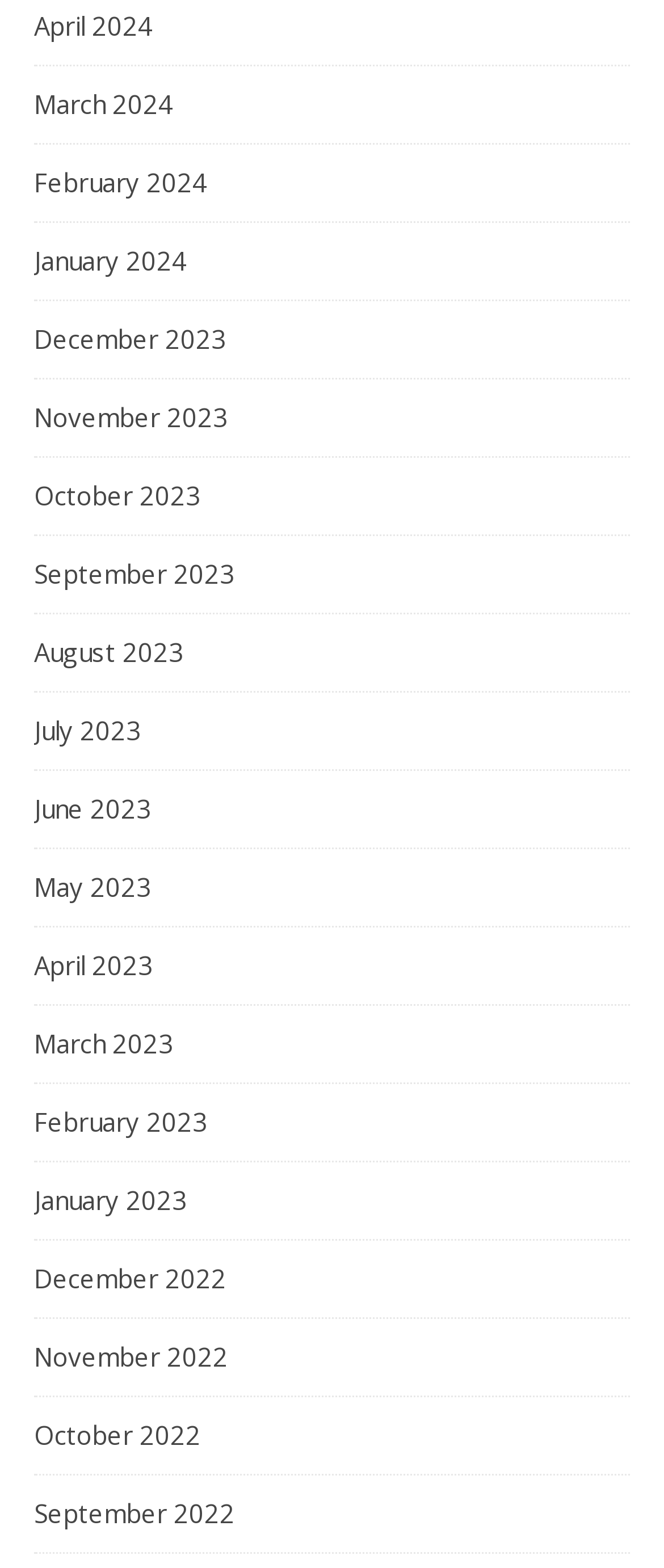Determine the bounding box coordinates of the element's region needed to click to follow the instruction: "browse December 2022". Provide these coordinates as four float numbers between 0 and 1, formatted as [left, top, right, bottom].

[0.051, 0.792, 0.341, 0.84]